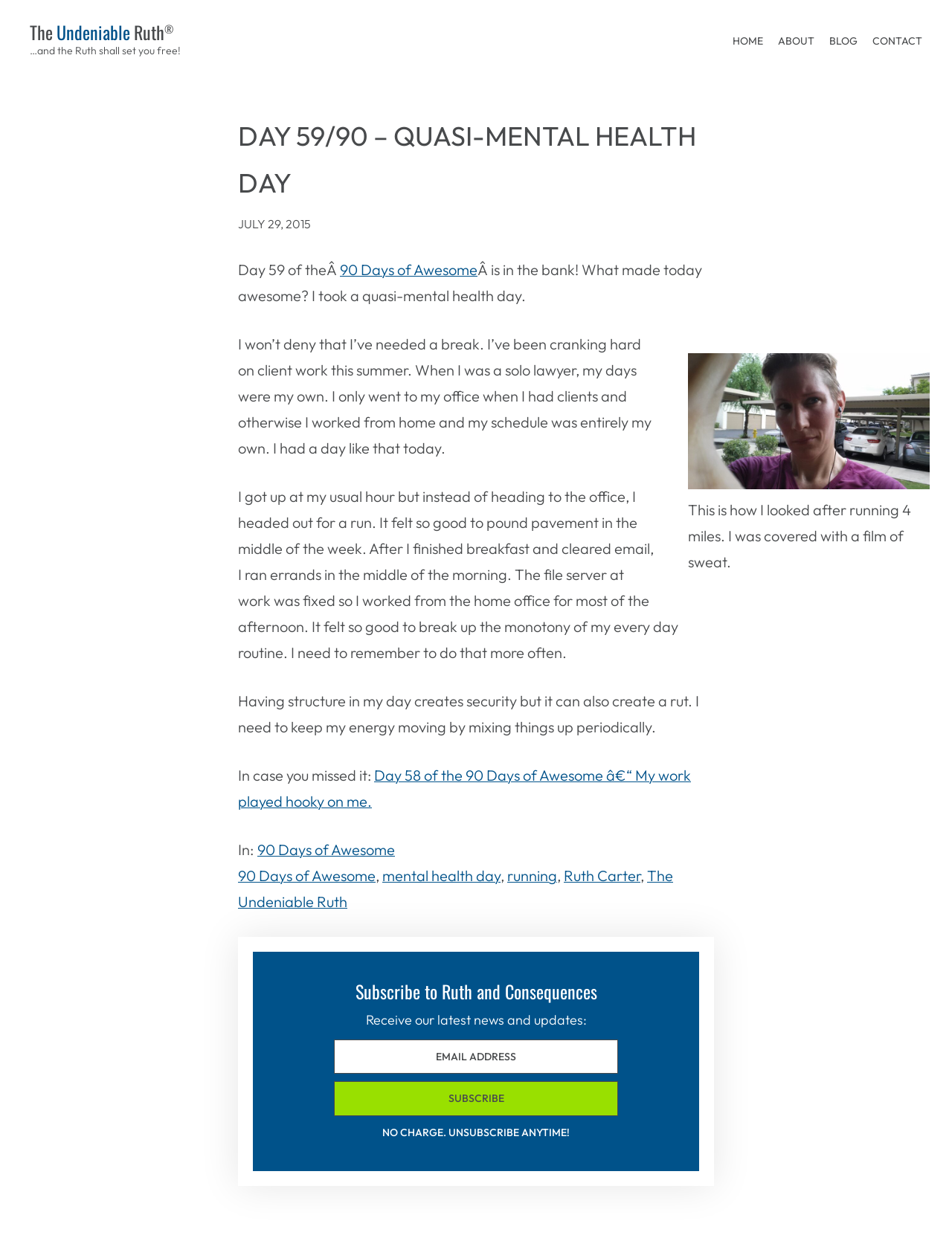Identify the bounding box coordinates of the region that should be clicked to execute the following instruction: "Read the previous post 'Day 58 of the 90 Days of Awesome'".

[0.25, 0.617, 0.726, 0.653]